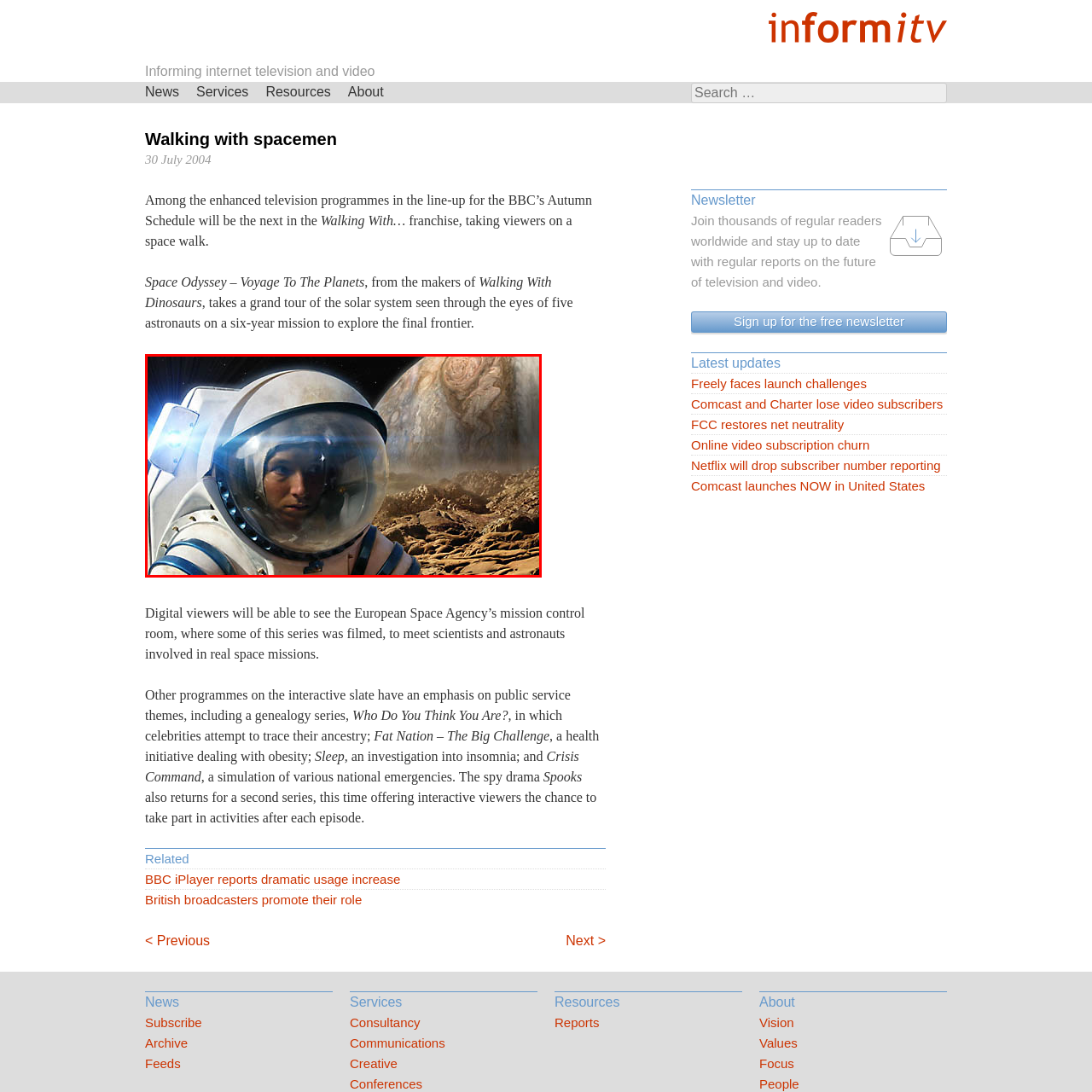Generate a detailed caption for the image contained in the red outlined area.

The image features an astronaut wearing a high-tech space suit, gazing through a reflective visor. A stunning backdrop of a distant planet, likely Jupiter, looms majestically in the background, showcasing its swirling atmosphere and intricate surface details. The terrain on which the astronaut stands appears rocky and rugged, suggesting a harsh and desolate environment. This visual encapsulates the theme of exploration in space, fitting well with the narrative of "Space Odyssey – Voyage To The Planets," which invites viewers to embark on a thrilling journey through the solar system alongside astronauts. The scene evokes a sense of wonder and curiosity about the vastness of space and the human spirit's quest to explore the unknown.